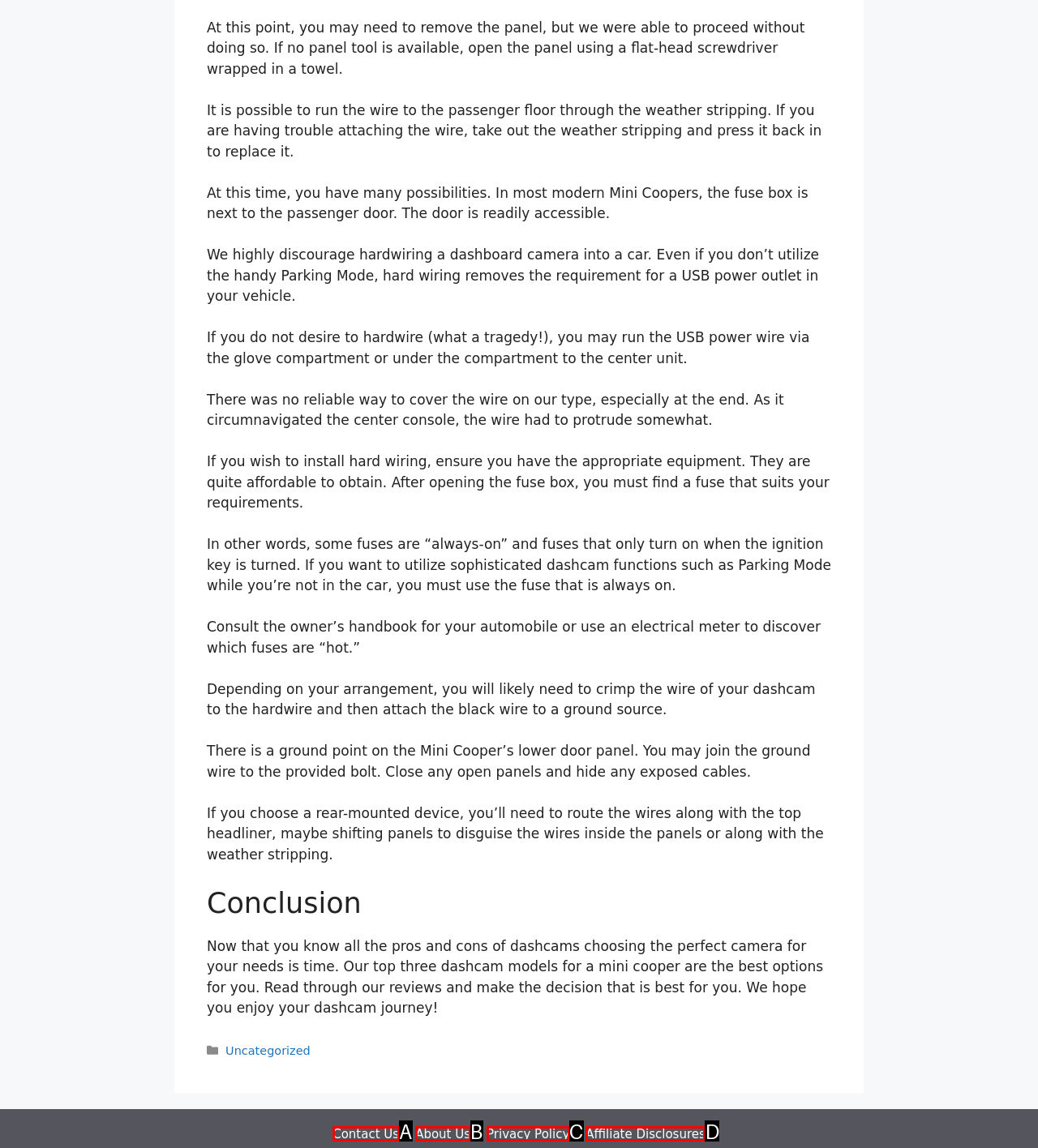Select the HTML element that corresponds to the description: Affiliate Disclosures
Reply with the letter of the correct option from the given choices.

D